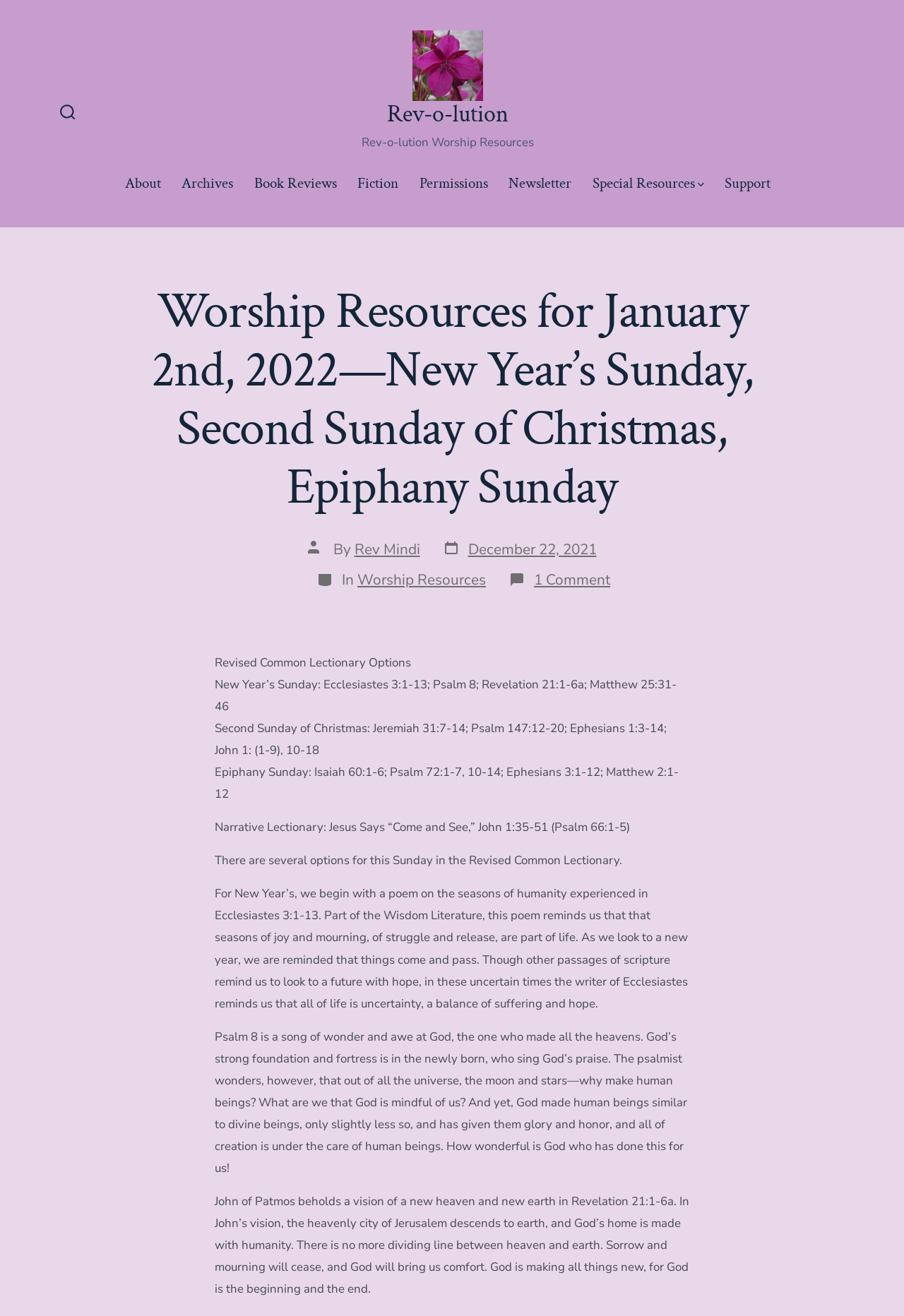Please identify the webpage's heading and generate its text content.

Worship Resources for January 2nd, 2022—New Year’s Sunday, Second Sunday of Christmas, Epiphany Sunday